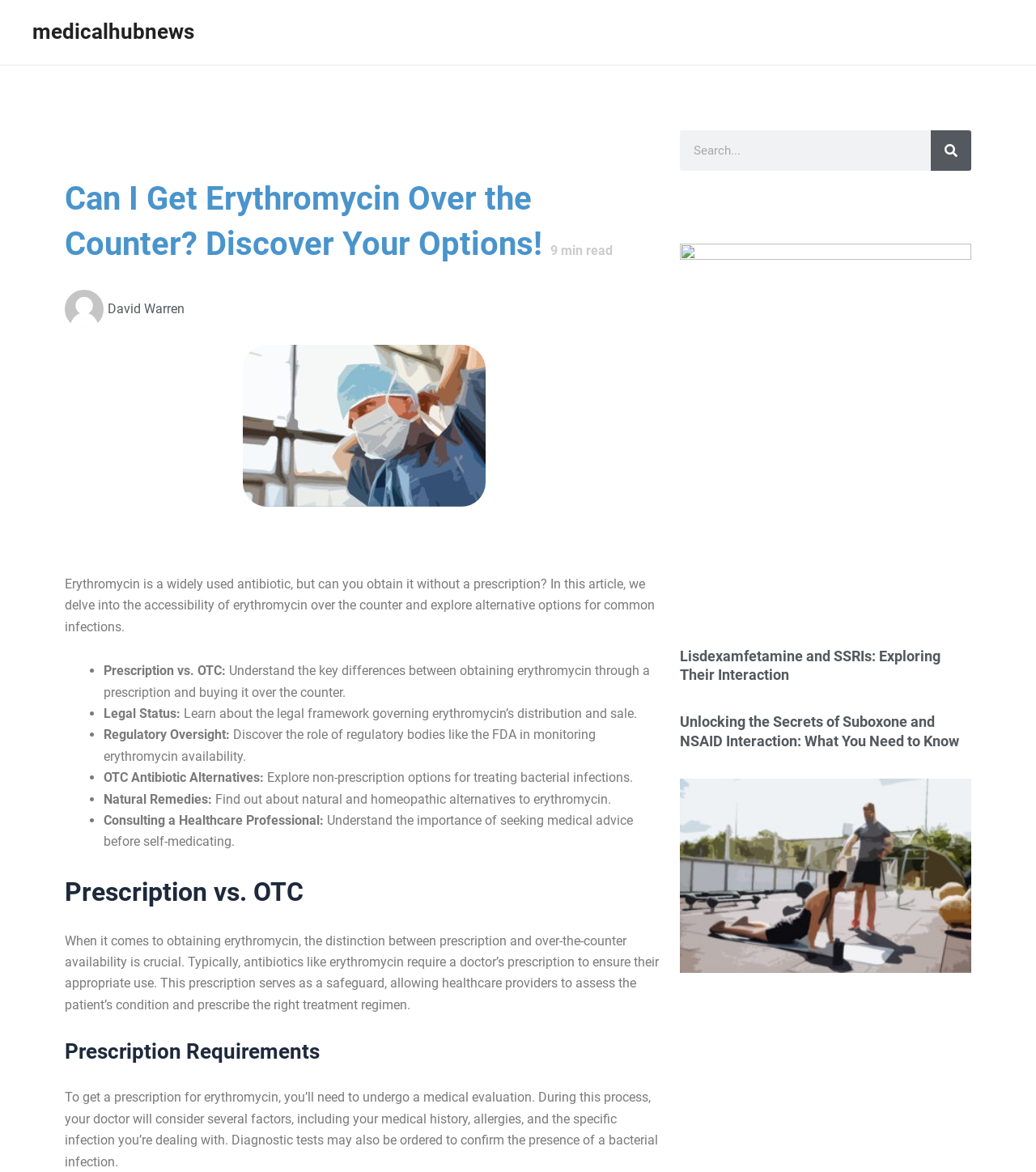Is erythromycin available over the counter?
Based on the image, provide a one-word or brief-phrase response.

No